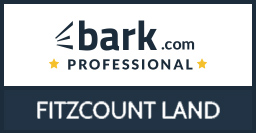In which region of England does Fitzcount Land operate?
Look at the image and provide a short answer using one word or a phrase.

South of England